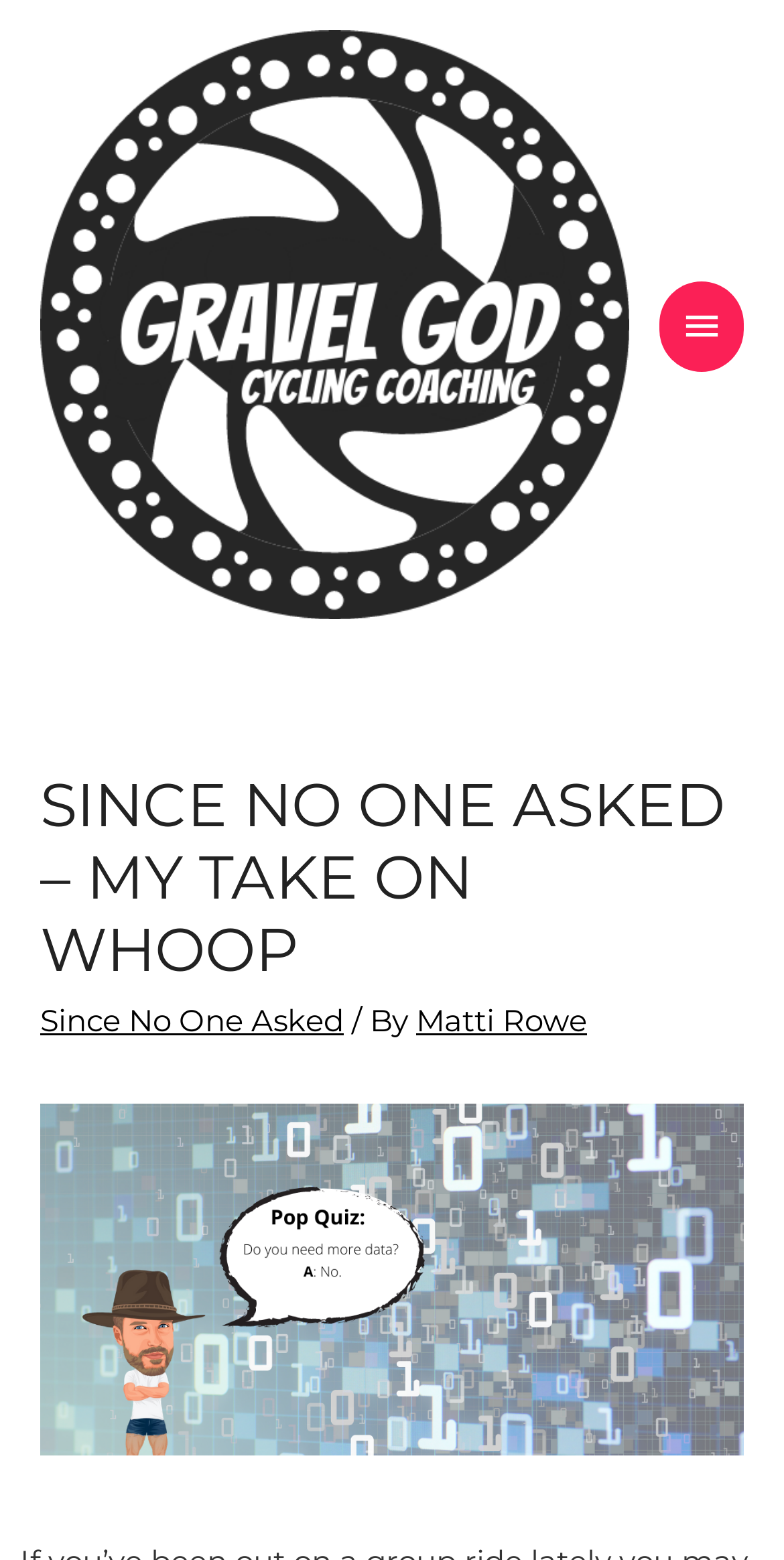Is the main menu expanded?
Provide a short answer using one word or a brief phrase based on the image.

False